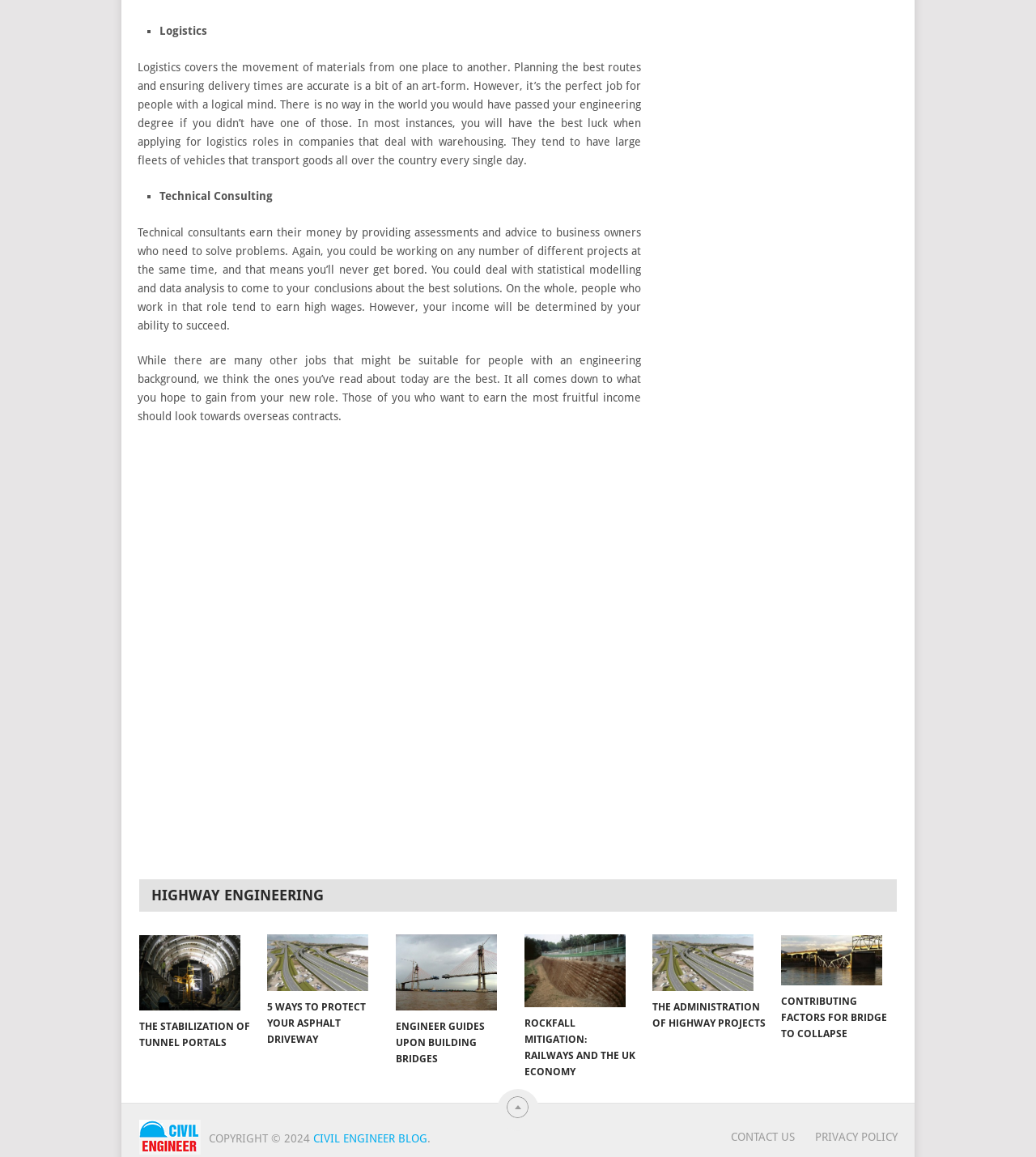Determine the bounding box coordinates of the element's region needed to click to follow the instruction: "Read 'Logistics'". Provide these coordinates as four float numbers between 0 and 1, formatted as [left, top, right, bottom].

[0.154, 0.021, 0.203, 0.032]